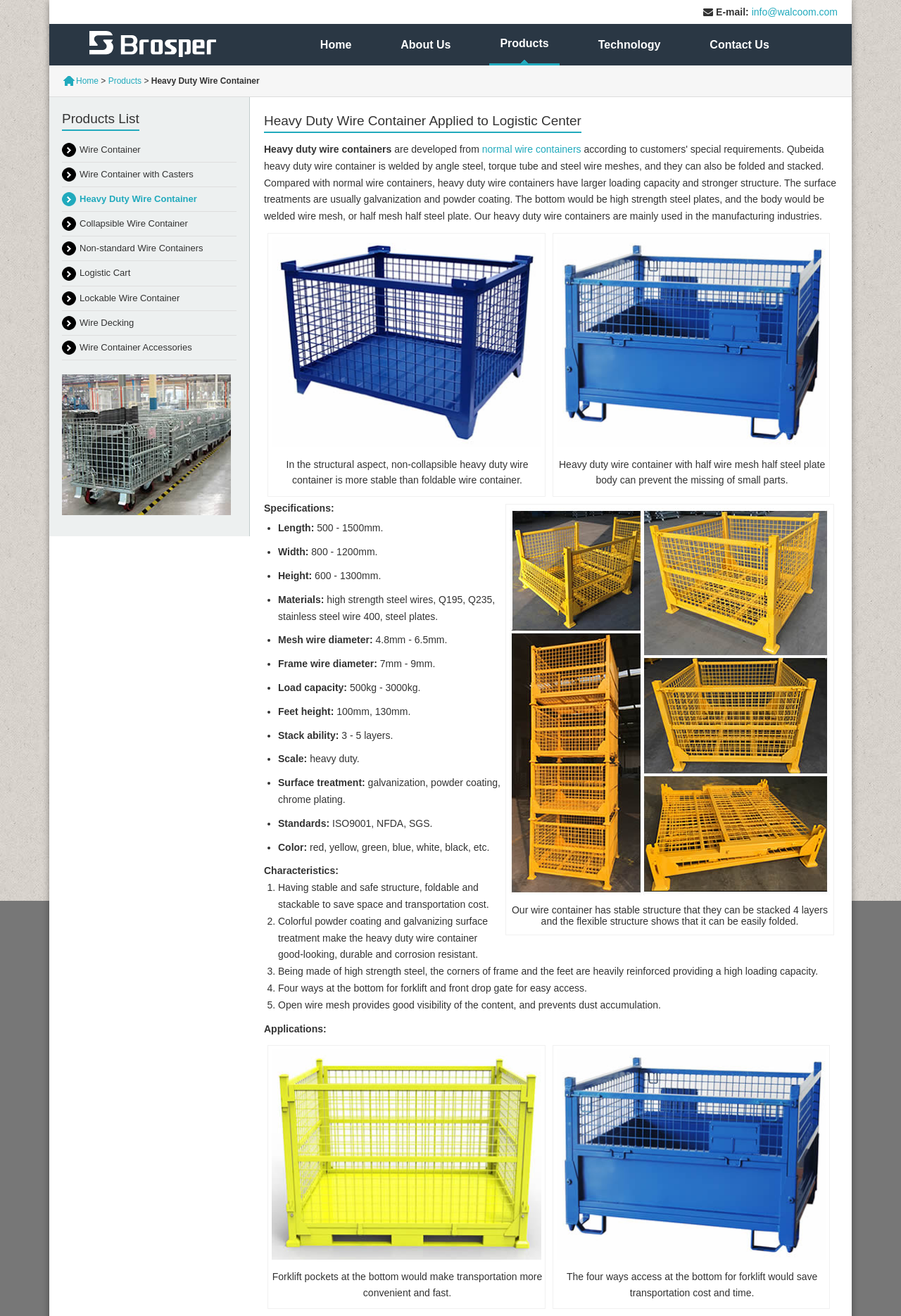Find the bounding box coordinates of the element to click in order to complete this instruction: "View the 'Heavy Duty Wire Container' image". The bounding box coordinates must be four float numbers between 0 and 1, denoted as [left, top, right, bottom].

[0.302, 0.18, 0.6, 0.34]